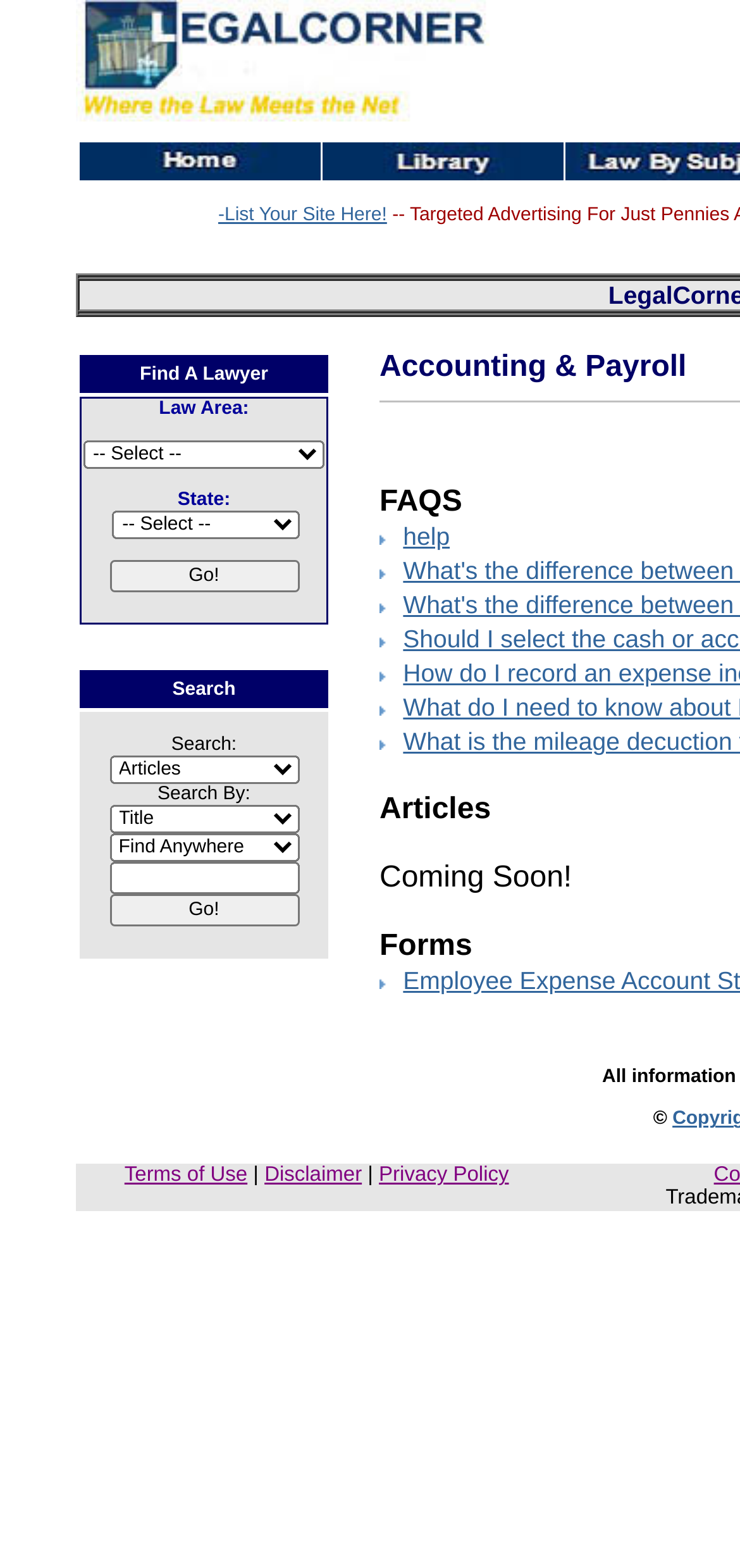Summarize the webpage with intricate details.

The webpage is titled "LegalCorner- Law By Subject" and appears to be a legal resources website. At the top, there is a logo image and a link to "Legal Corner" on the left, and a link to "List Your Site Here!" on the right.

Below the top section, there is a table with multiple rows. The first row contains a grid cell with the text "Find A Lawyer". The second row has a grid cell with a dropdown menu to select a law area and state, along with a "Go!" button. The third row has an empty grid cell, and the fourth row has a grid cell with a search function, allowing users to search for articles by title.

To the right of the table, there are several sections. The first section has the text "FAQS" and is accompanied by an image. Below this, there are several images, followed by a section with the text "Articles" and another section with the text "Coming Soon!". Further down, there is a section with the text "Forms" and an image.

At the bottom of the page, there is a section with links to "Terms of Use", "Disclaimer", and "Privacy Policy". The webpage also has a copyright symbol at the very bottom.

Overall, the webpage appears to be a resource for legal information and services, with various sections and functions to help users find what they need.